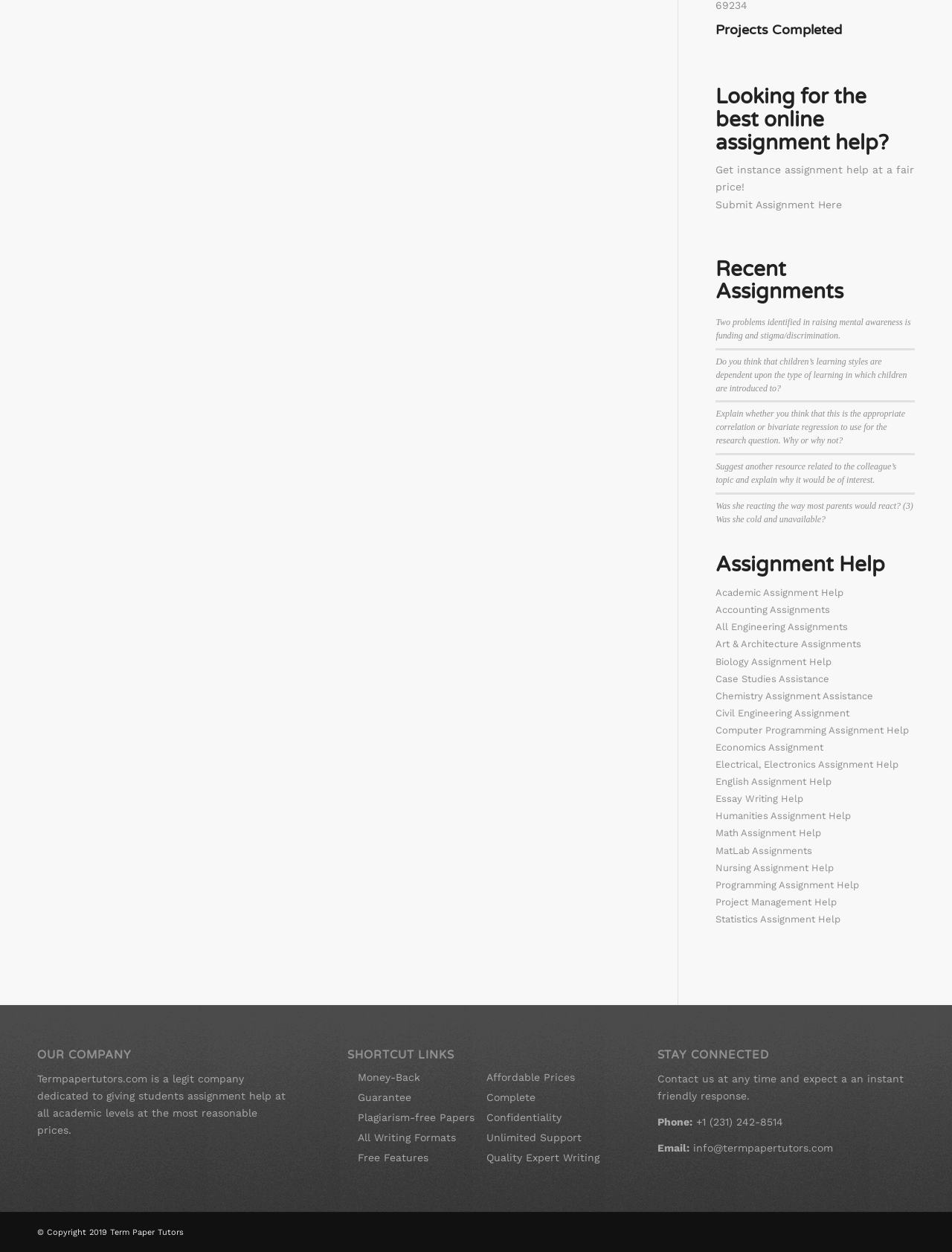Please locate the bounding box coordinates for the element that should be clicked to achieve the following instruction: "Submit an assignment". Ensure the coordinates are given as four float numbers between 0 and 1, i.e., [left, top, right, bottom].

[0.752, 0.158, 0.885, 0.168]